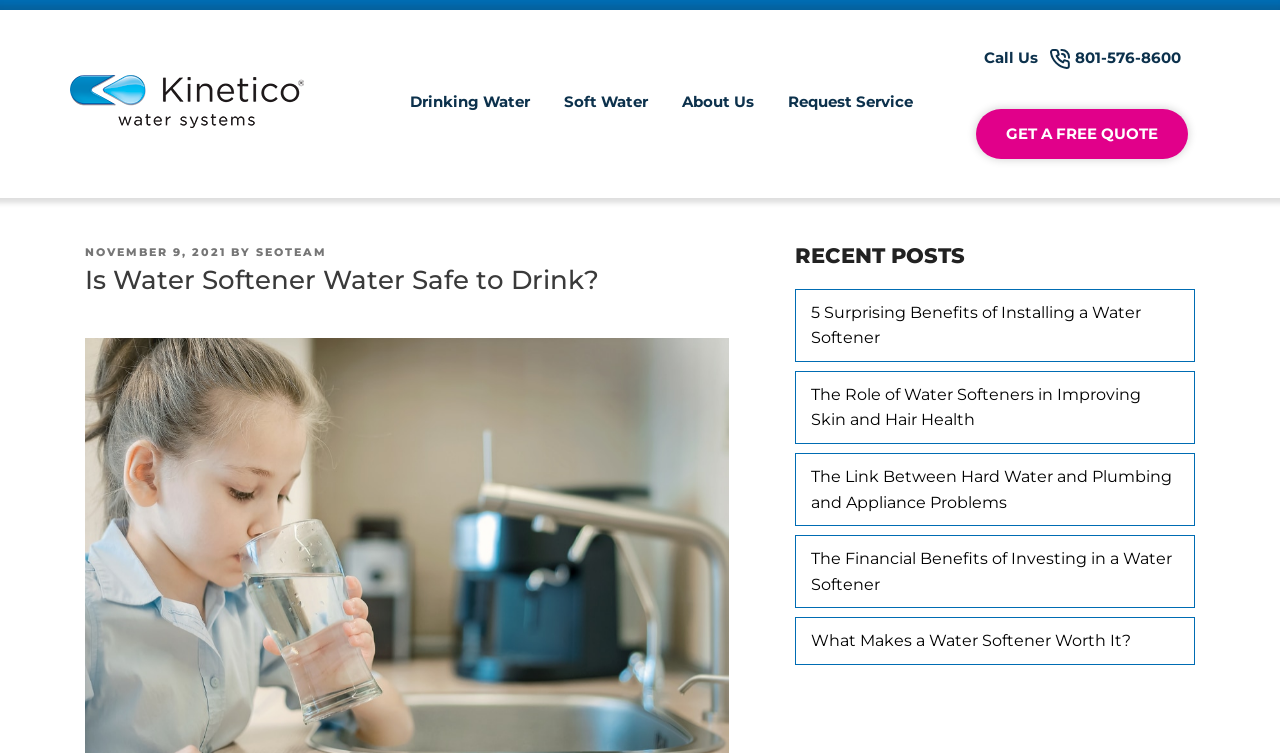How many recent posts are listed?
Examine the image closely and answer the question with as much detail as possible.

The 'RECENT POSTS' section contains 5 links to individual articles, which are '5 Surprising Benefits of Installing a Water Softener', 'The Role of Water Softeners in Improving Skin and Hair Health', 'The Link Between Hard Water and Plumbing and Appliance Problems', 'The Financial Benefits of Investing in a Water Softener', and 'What Makes a Water Softener Worth It?'